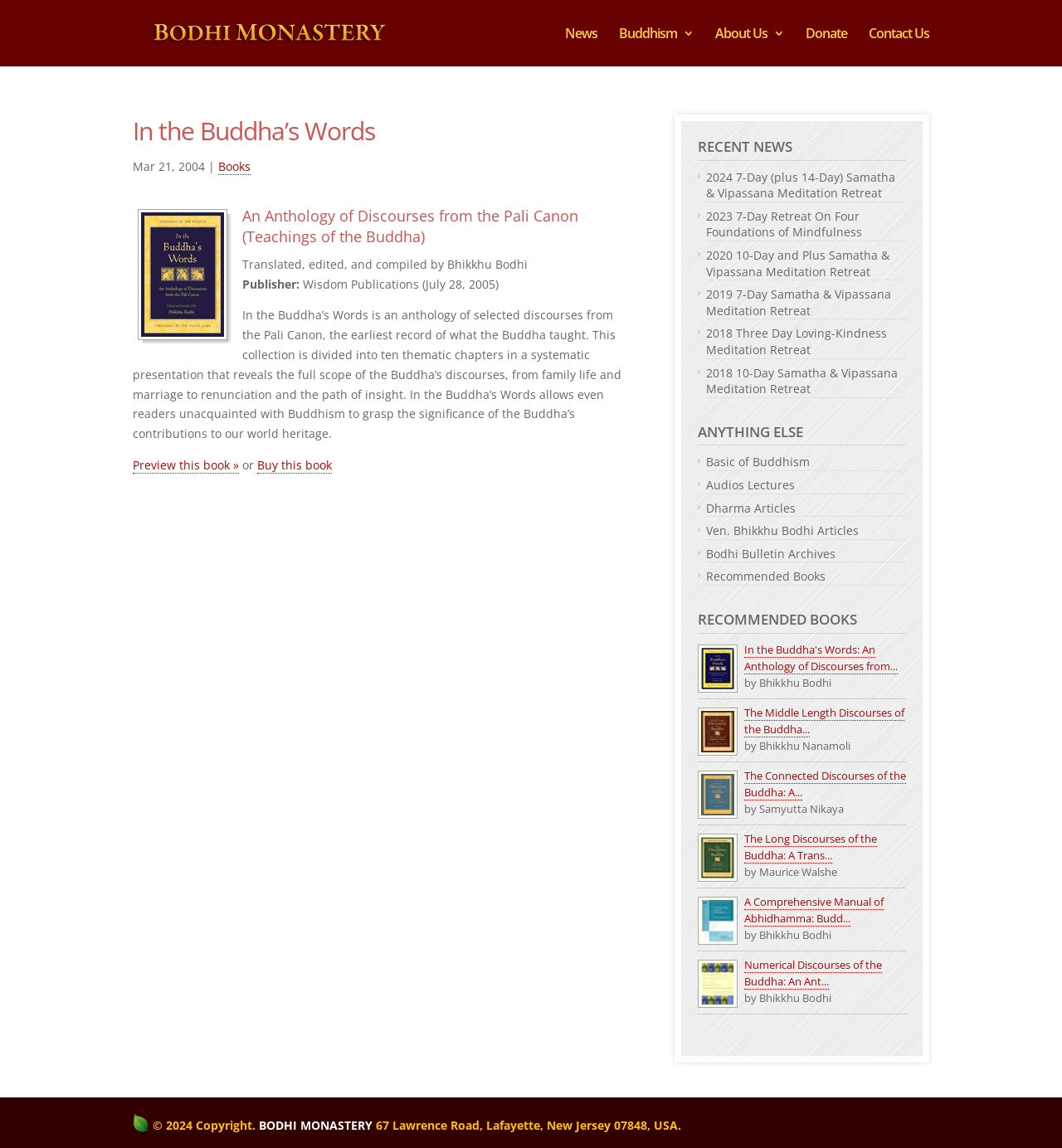Determine the bounding box coordinates of the clickable element to complete this instruction: "Read the book description of 'In the Buddha’s Words'". Provide the coordinates in the format of four float numbers between 0 and 1, [left, top, right, bottom].

[0.125, 0.268, 0.585, 0.385]